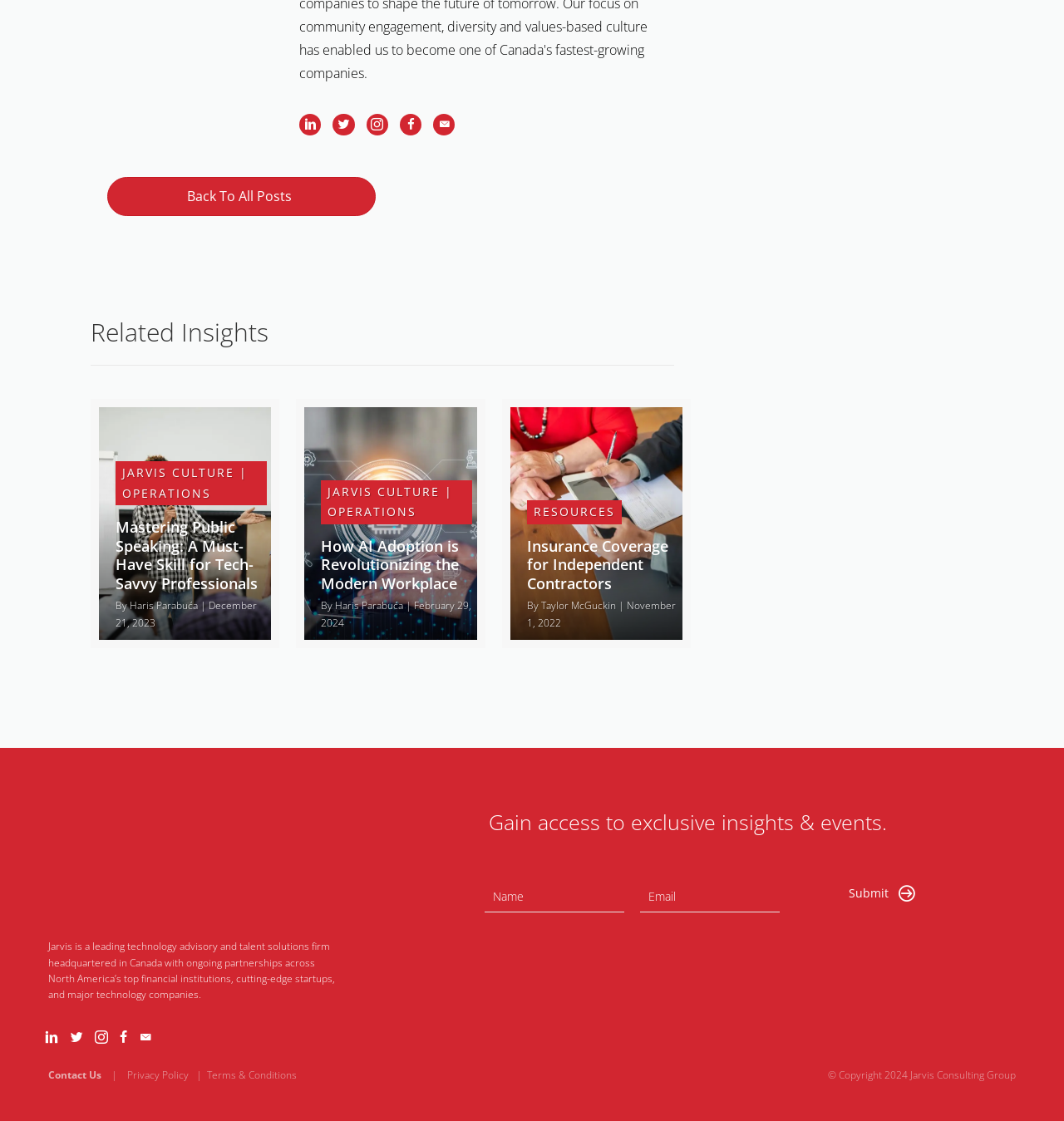Locate the bounding box coordinates of the clickable part needed for the task: "Read 'Mastering Public Speaking: A Must-Have Skill for Tech-Savvy Professionals'".

[0.093, 0.363, 0.255, 0.571]